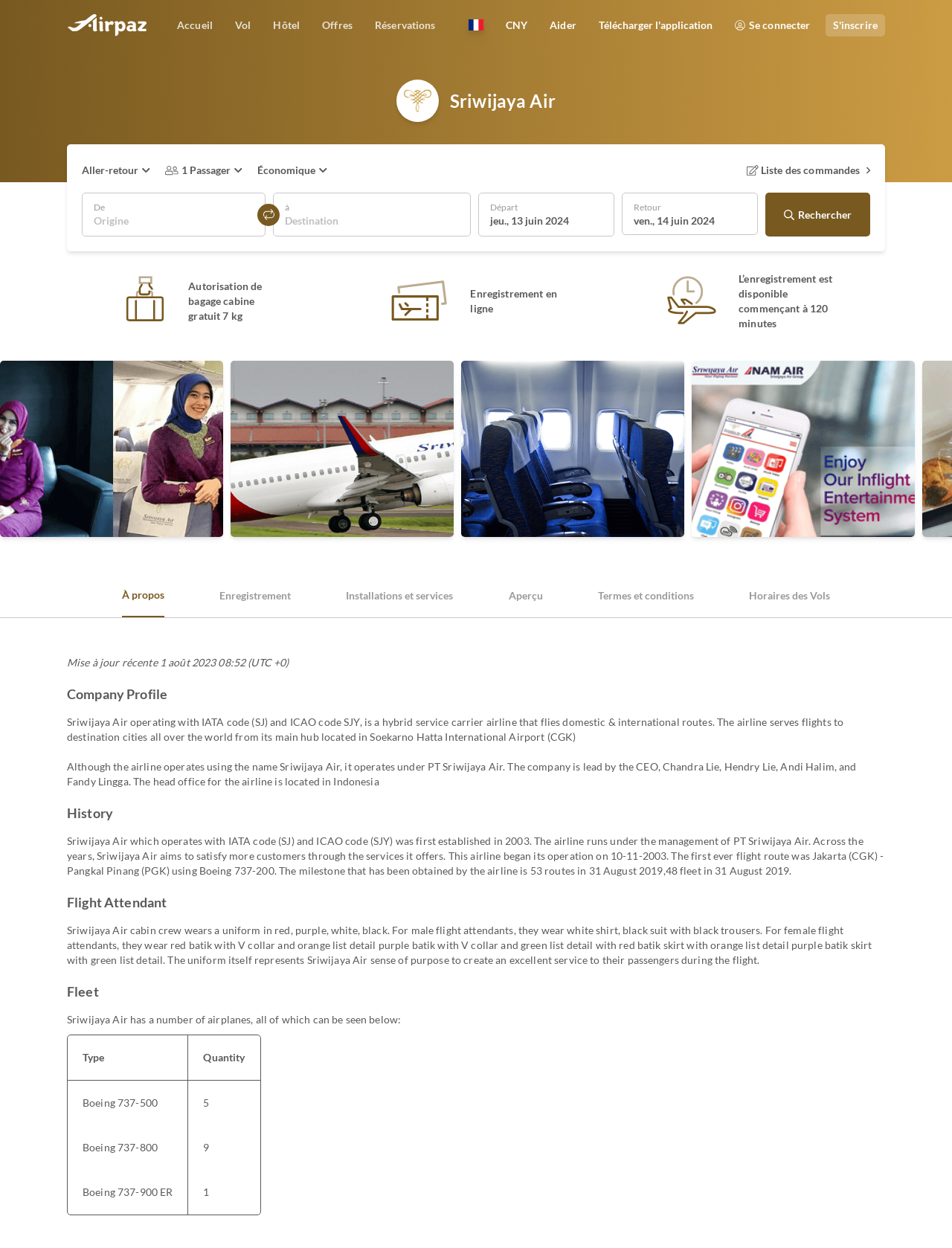Refer to the image and answer the question with as much detail as possible: What type of aircraft does Sriwijaya Air operate?

Based on the webpage content, specifically the section about Fleet, Sriwijaya Air operates Boeing 737-500 and Boeing 737-800 aircraft.